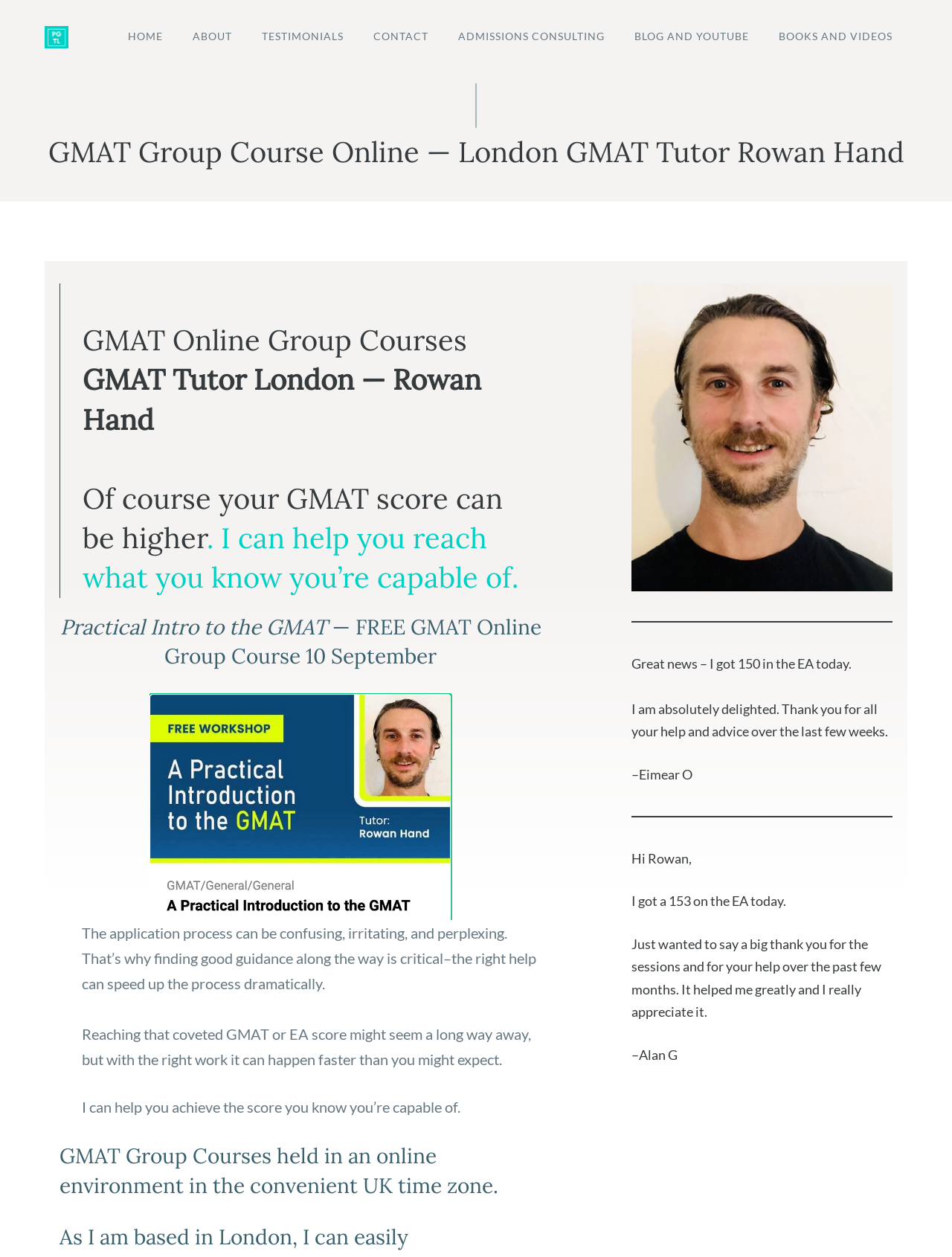Provide the bounding box coordinates for the area that should be clicked to complete the instruction: "Click on the 'HOME' link".

[0.119, 0.018, 0.187, 0.04]